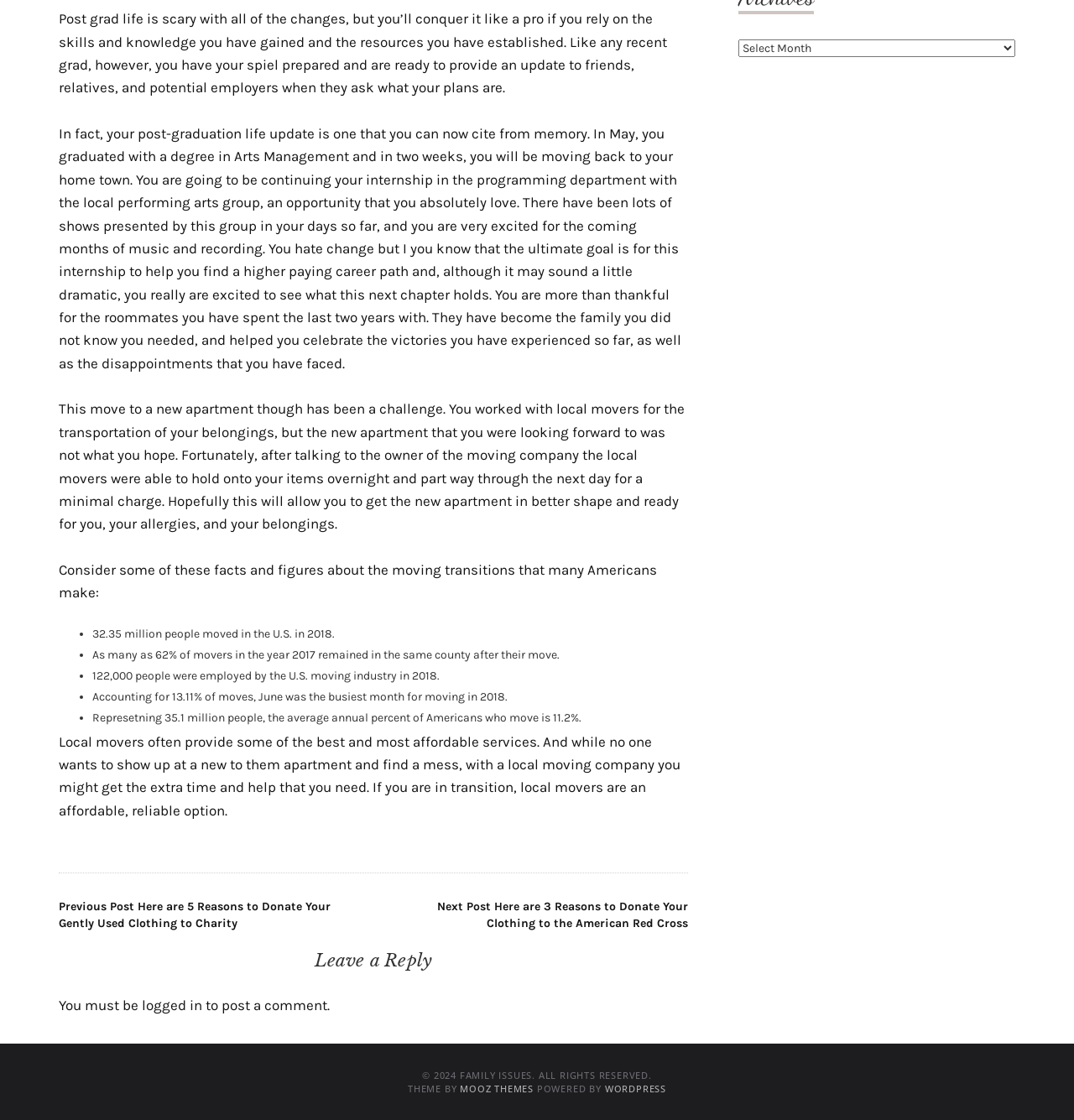What is the percentage of Americans who move annually?
Provide a detailed answer to the question, using the image to inform your response.

This information is obtained by reading the StaticText element with ID 442, which is a list item describing a fact about moving transitions in the U.S.